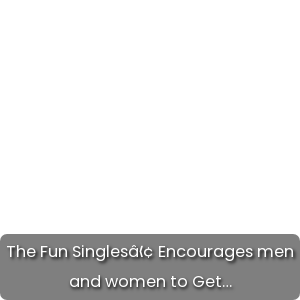What is the tone of the platform's approach to dating?
Please describe in detail the information shown in the image to answer the question.

The caption emphasizes the lighthearted and fun approach to dating, which implies that the platform's tone is casual and enjoyable, rather than serious or formal.